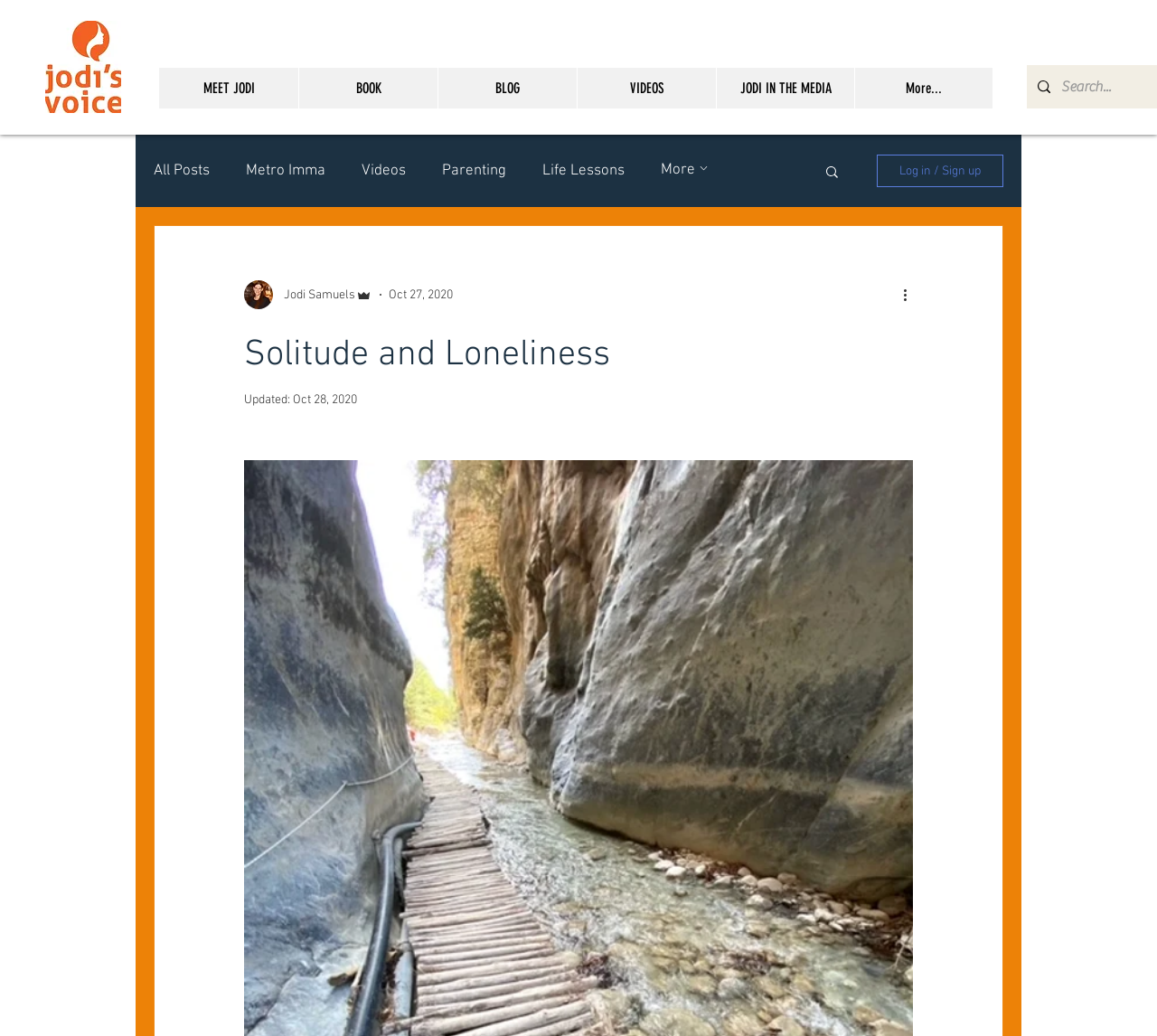How many navigation links are there in the top navigation bar?
Answer the question in a detailed and comprehensive manner.

I counted the number of link elements under the navigation element with the description 'Site' and found 7 links: 'MEET JODI', 'BOOK', 'BLOG', 'VIDEOS', 'JODI IN THE MEDIA', 'More...', and a searchbox.